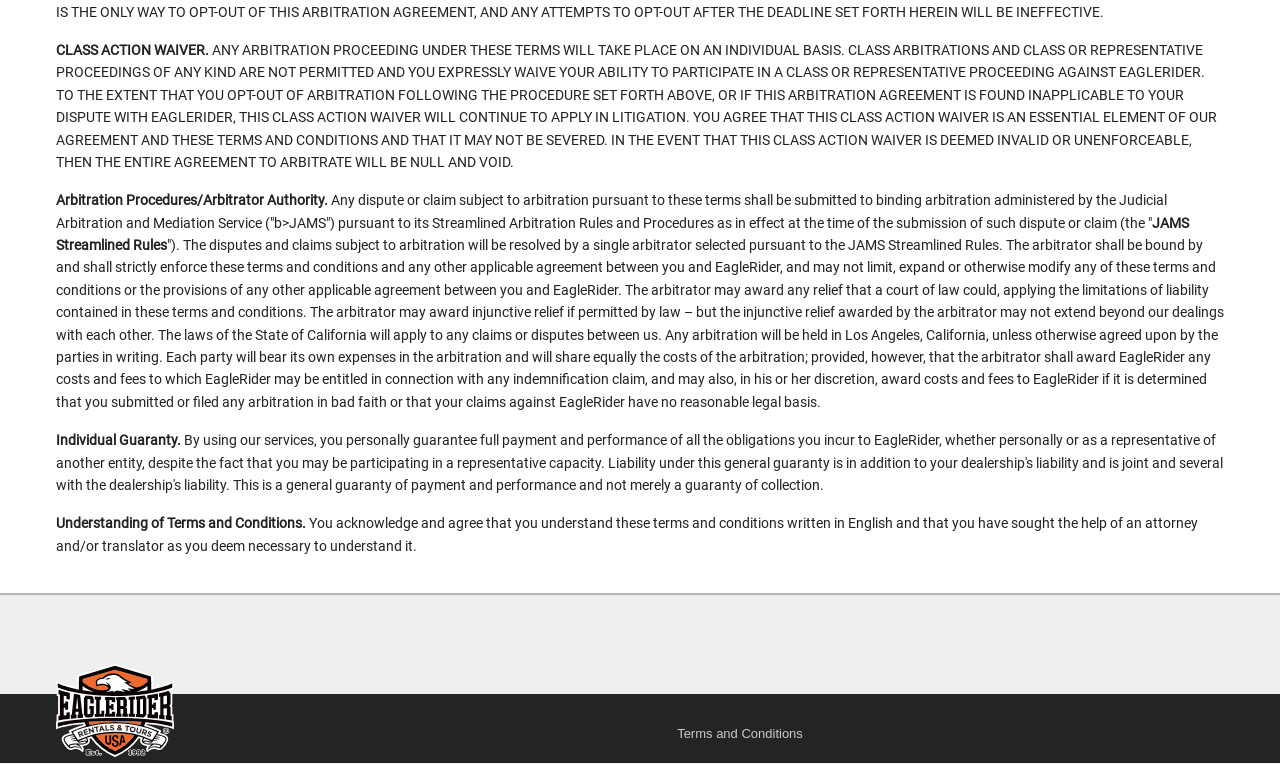Where will the arbitration take place?
Please look at the screenshot and answer using one word or phrase.

Los Angeles, California